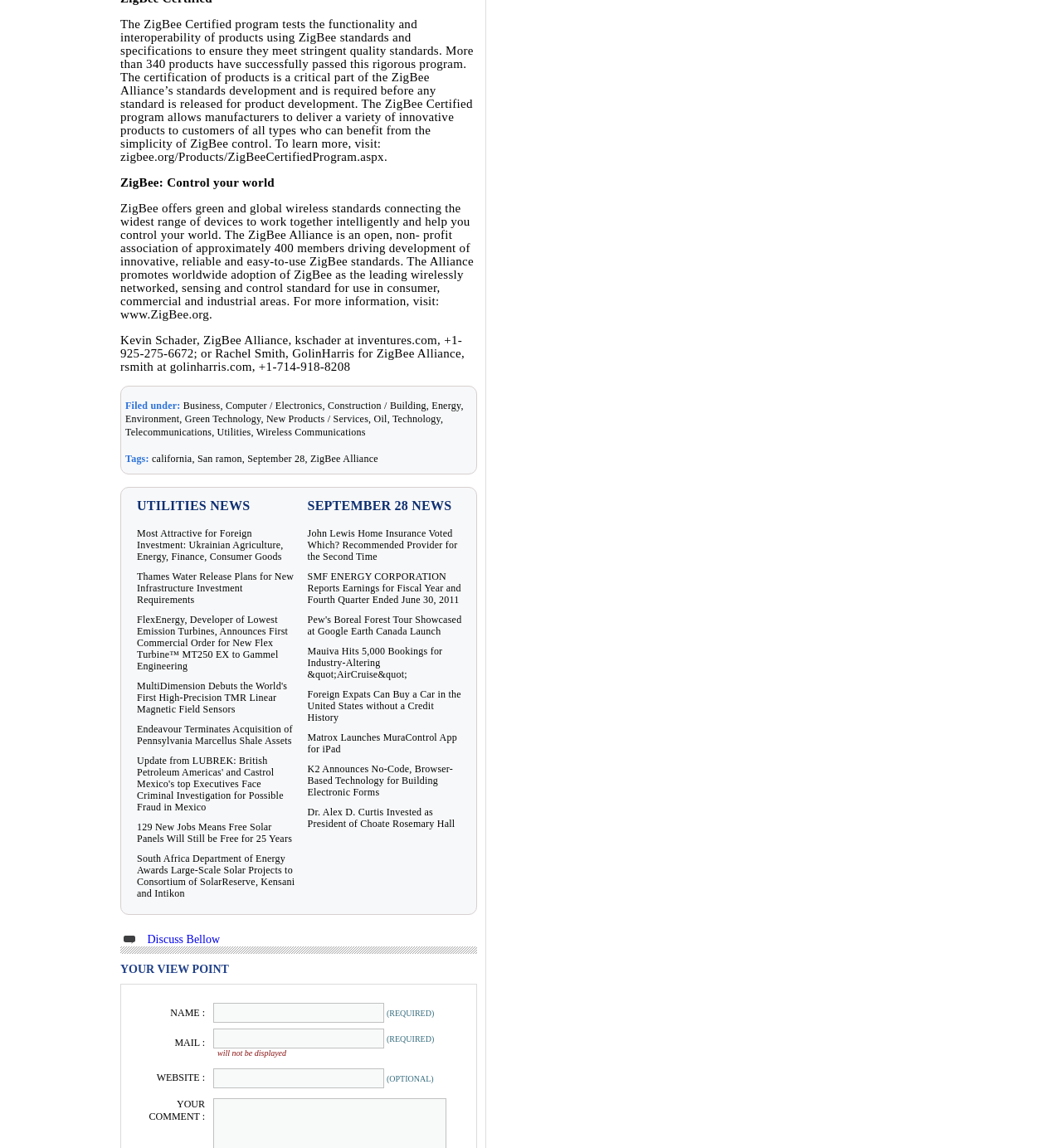How many products have successfully passed the ZigBee Certified program?
Look at the screenshot and respond with a single word or phrase.

more than 340